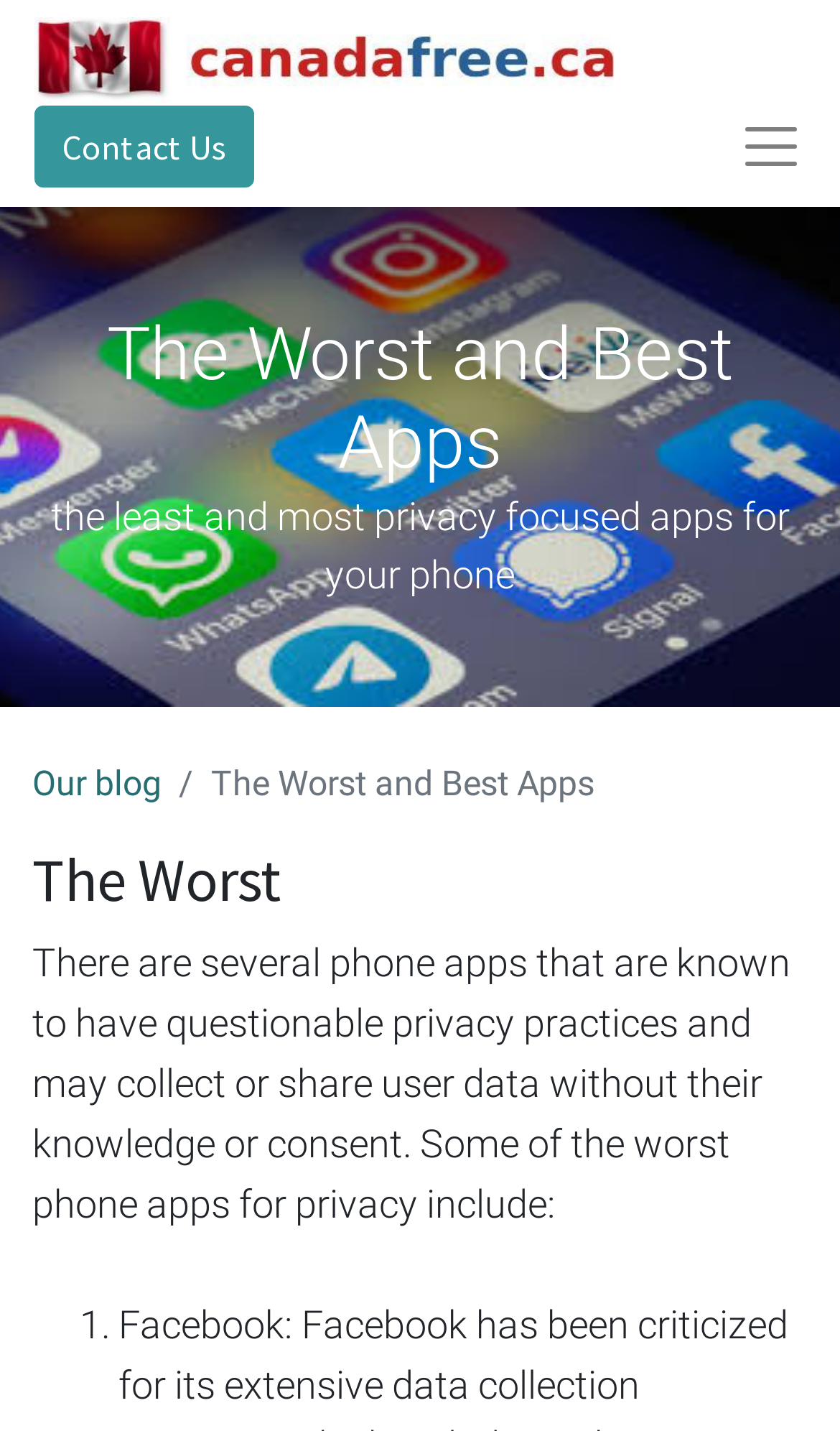From the given element description: "Our blog", find the bounding box for the UI element. Provide the coordinates as four float numbers between 0 and 1, in the order [left, top, right, bottom].

[0.038, 0.533, 0.192, 0.562]